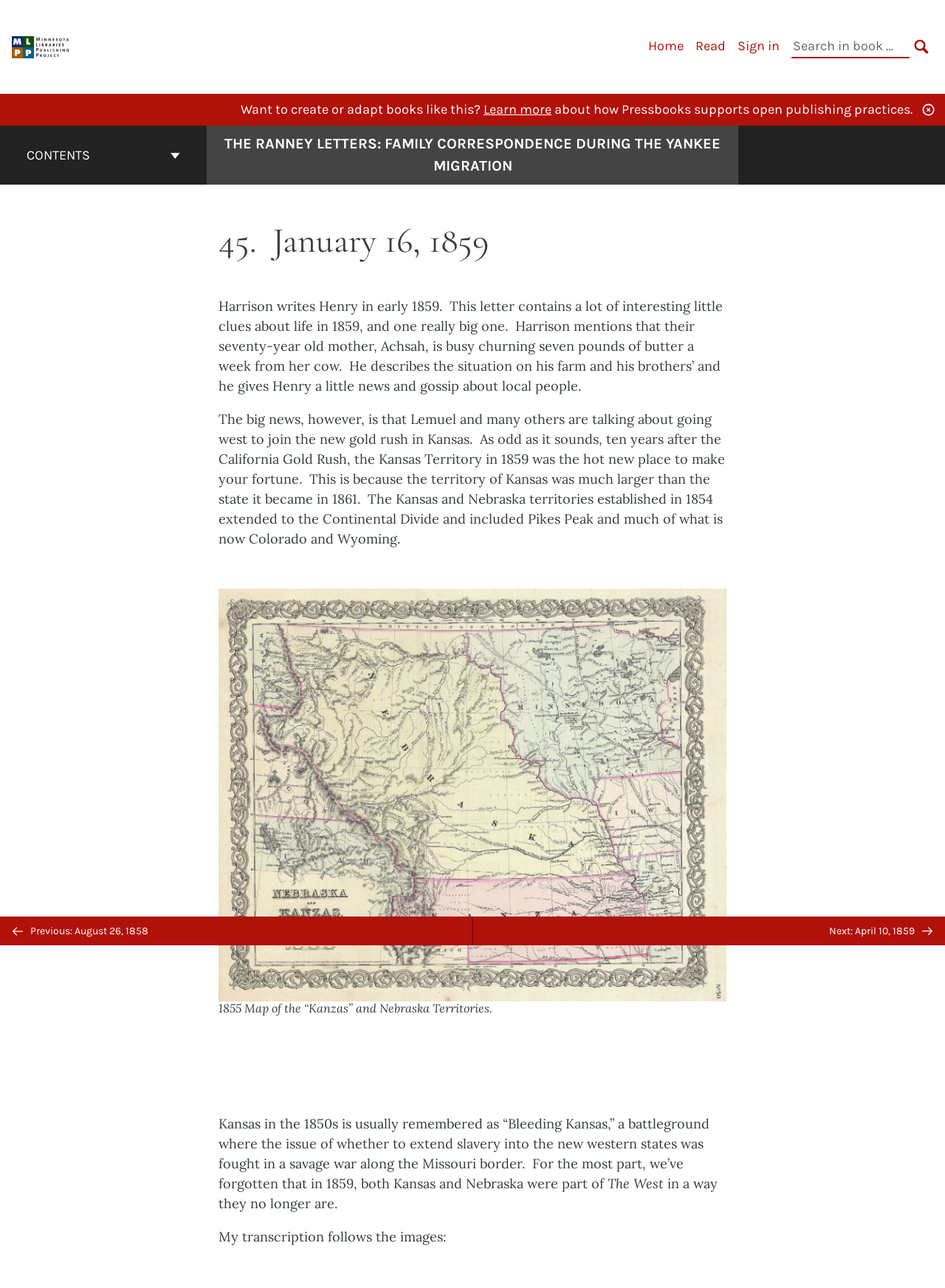What is the name of the territory being discussed?
Analyze the image and provide a thorough answer to the question.

The question can be answered by looking at the static text 'The Kansas and Nebraska territories established in 1854 extended to the Continental Divide and included Pikes Peak and much of what is now Colorado and Wyoming.' which indicates that the territory being discussed is the Kansas Territory.